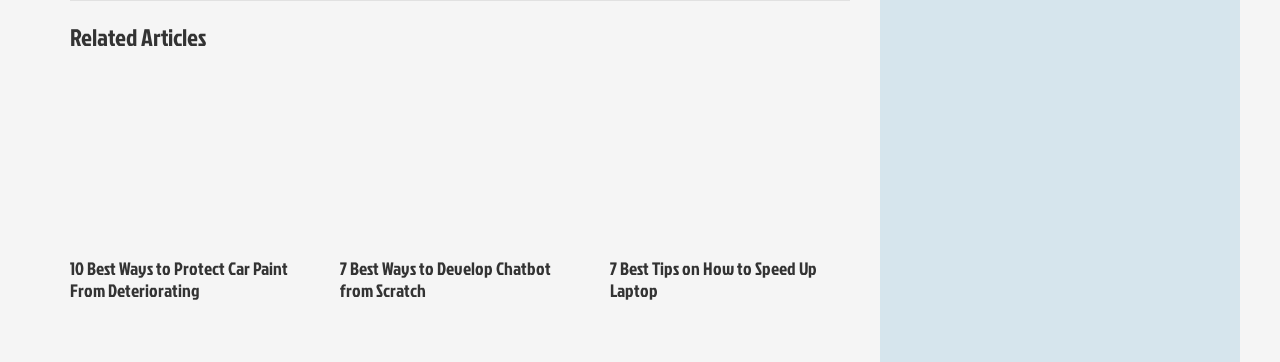What is the category of the articles?
Using the details from the image, give an elaborate explanation to answer the question.

All the articles have a category label 'CARS & TECHNOLOGY', indicating that the category of the articles is related to cars and technology.